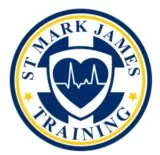What is the significance of the heartbeat line?
Offer a detailed and full explanation in response to the question.

The heartbeat line is part of the stylized heart in the shield, and it symbolizes health and emergency response, which is likely related to the organization's focus on providing training in areas such as first aid and CPR.